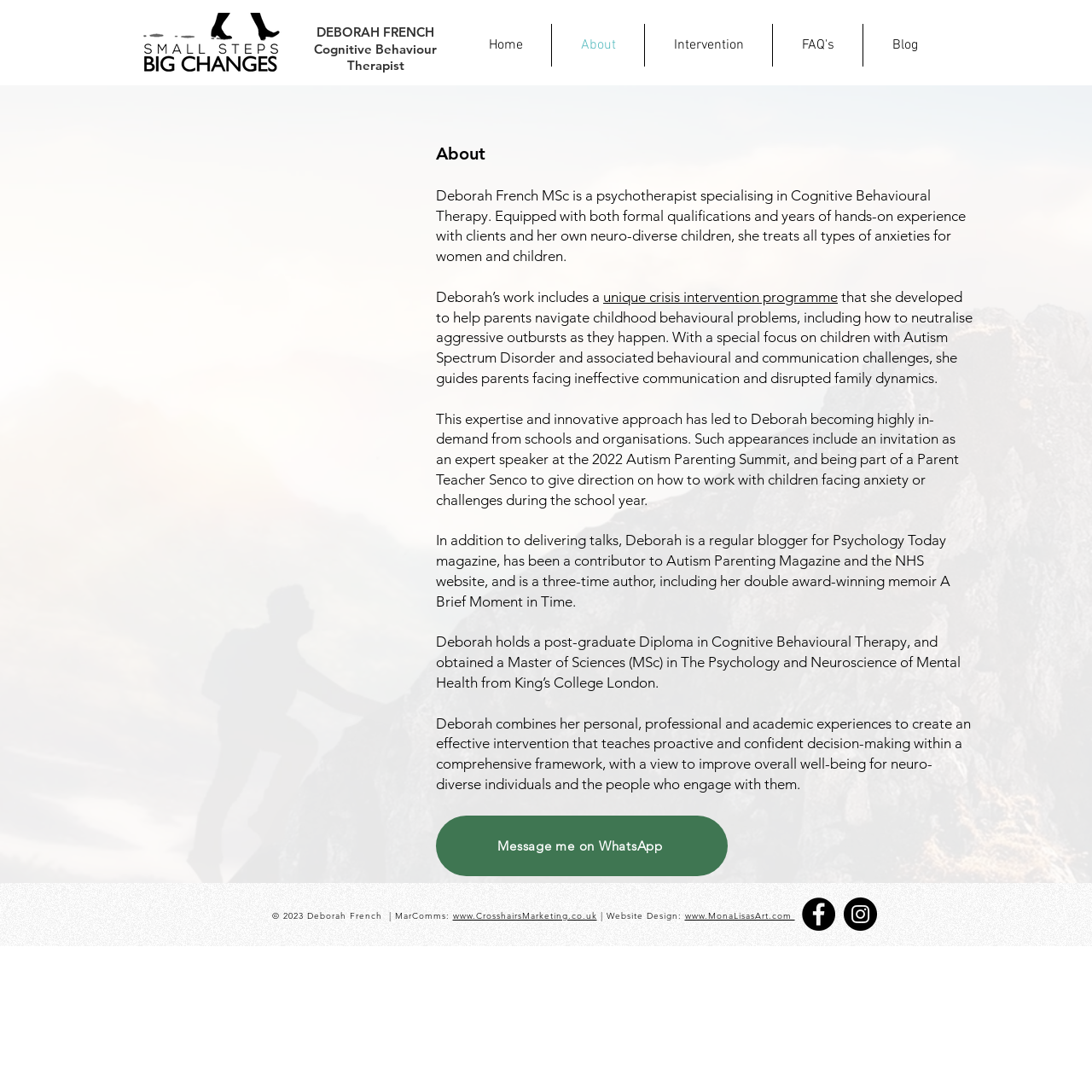Provide a short answer using a single word or phrase for the following question: 
What is the focus of Deborah's work?

Children with Autism Spectrum Disorder